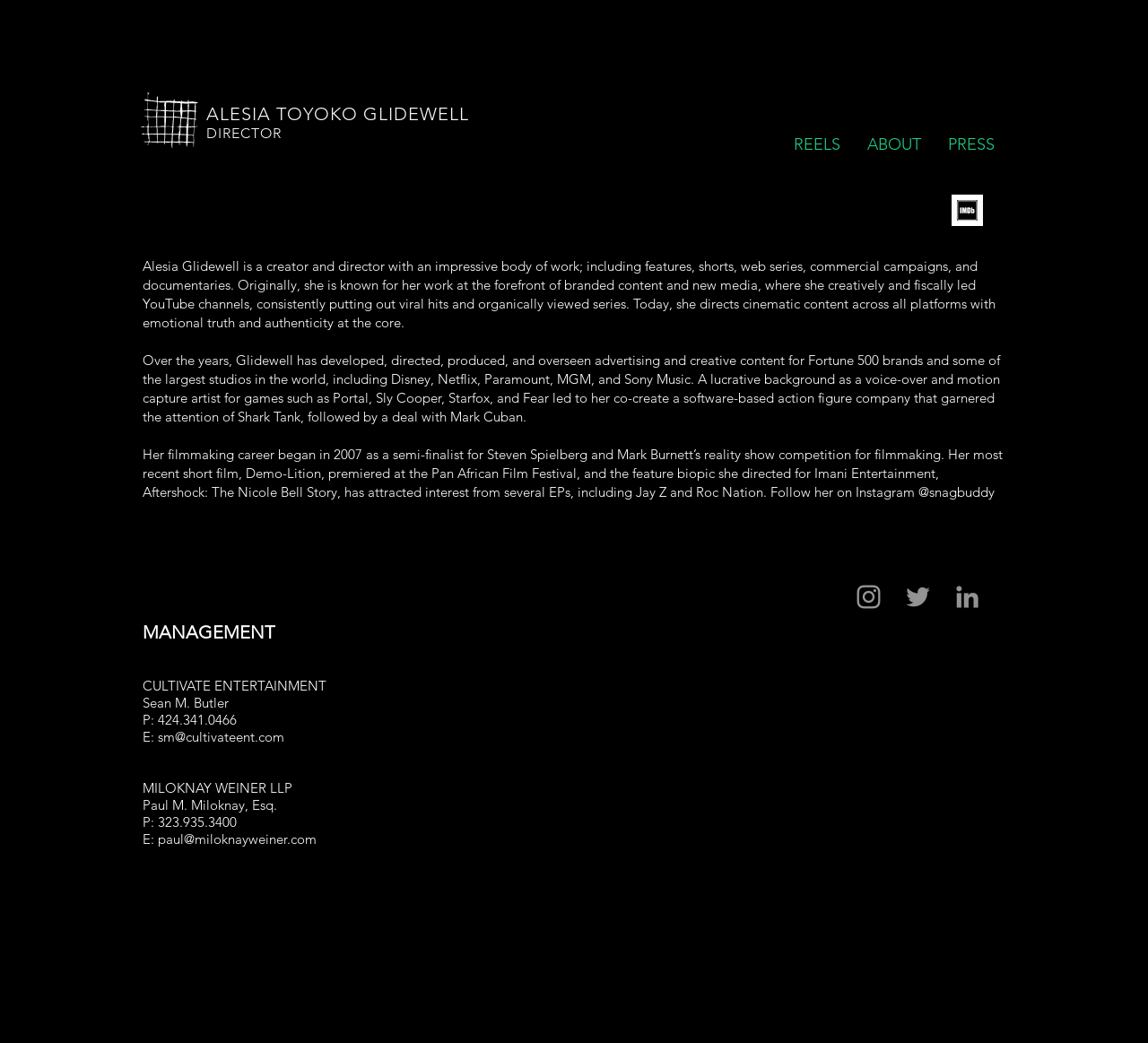Locate the bounding box coordinates of the clickable area to execute the instruction: "Send an email to sm@cultivateent.com". Provide the coordinates as four float numbers between 0 and 1, represented as [left, top, right, bottom].

[0.138, 0.698, 0.248, 0.715]